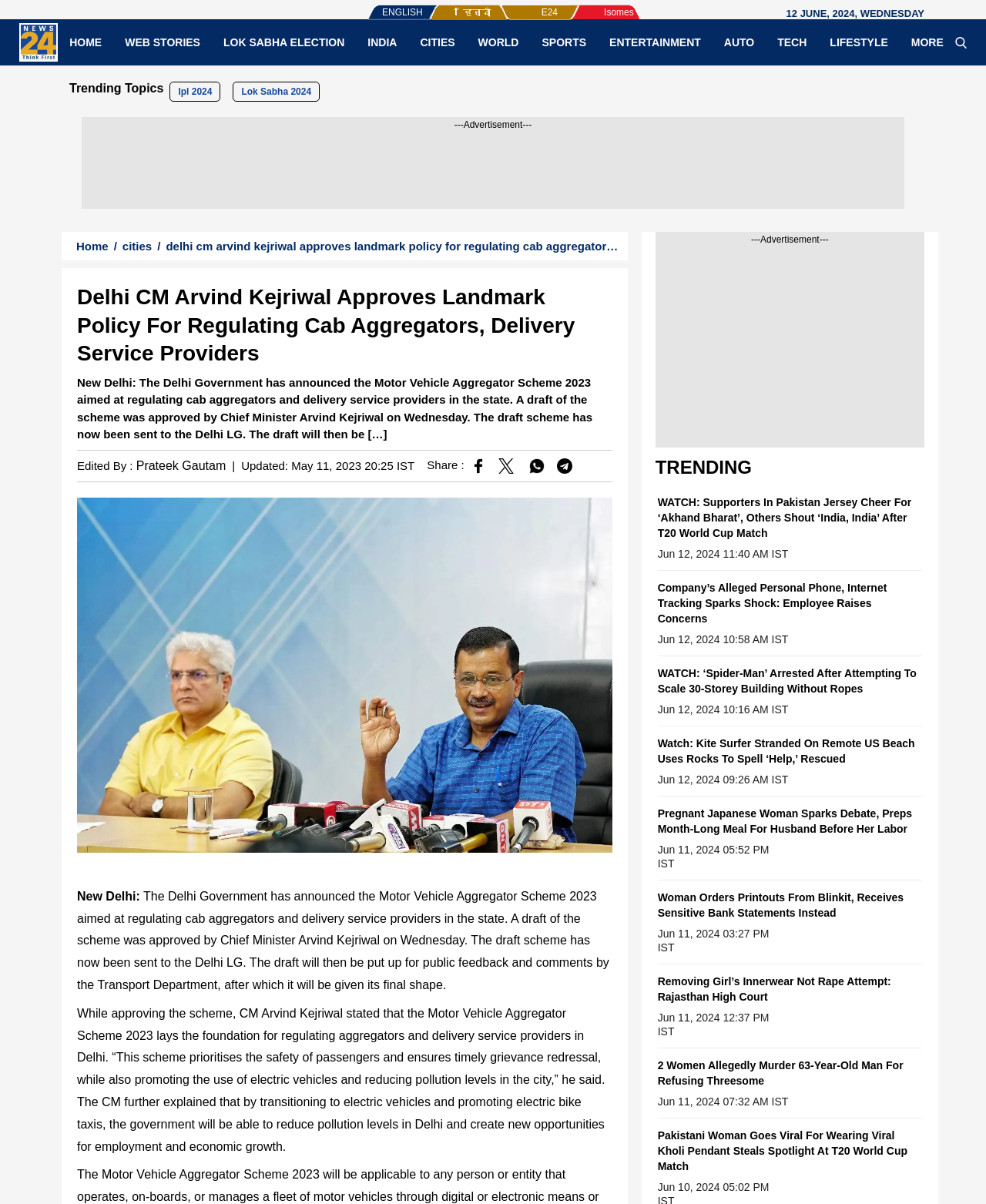Provide an in-depth description of the elements and layout of the webpage.

This webpage appears to be a news article from News24, with the main headline "Delhi CM Arvind Kejriwal Approves Landmark Policy For Regulating Cab Aggregators, Delivery Service Providers". The article is dated June 12, 2024, and has a prominent image of Arvind Kejriwal.

At the top of the page, there is a navigation menu with links to various sections of the website, including "Home", "Web Stories", "Lok Sabha Election", and more. Below this, there is a section titled "Trending Topics" with links to popular news stories.

The main article is divided into several sections, with headings and subheadings that summarize the content. The article discusses the Delhi government's new policy for regulating cab aggregators and delivery service providers, including the use of electric vehicles and the reduction of pollution levels in the city.

To the right of the main article, there is a sidebar with links to other news stories, including "WATCH: Supporters In Pakistan Jersey Cheer For ‘Akhand Bharat’, Others Shout ‘India, India’ After T20 World Cup Match" and "Company’s Alleged Personal Phone, Internet Tracking Sparks Shock: Employee Raises Concerns". These links are accompanied by timestamps indicating when the stories were published.

At the bottom of the page, there are more links to news stories, including "Removing Girl’s Innerwear Not Rape Attempt: Rajasthan High Court" and "2 Women Allegedly Murder 63-Year-Old Man For Refusing Threesome". These links are also accompanied by timestamps.

Throughout the page, there are several advertisements and social media sharing buttons, allowing users to share the article on platforms like Facebook, Twitter, and WhatsApp.